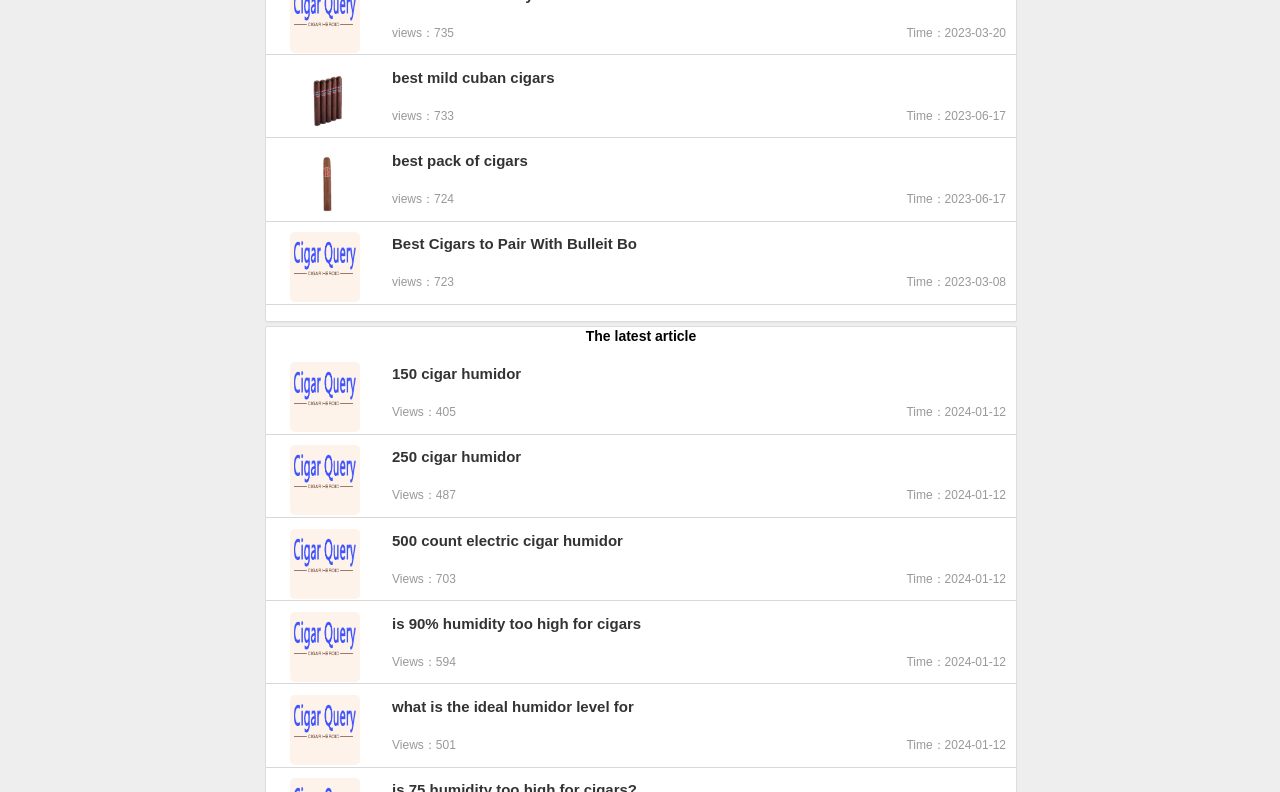Find the bounding box coordinates of the area to click in order to follow the instruction: "Read the article about best pack of cigars".

[0.227, 0.259, 0.281, 0.28]